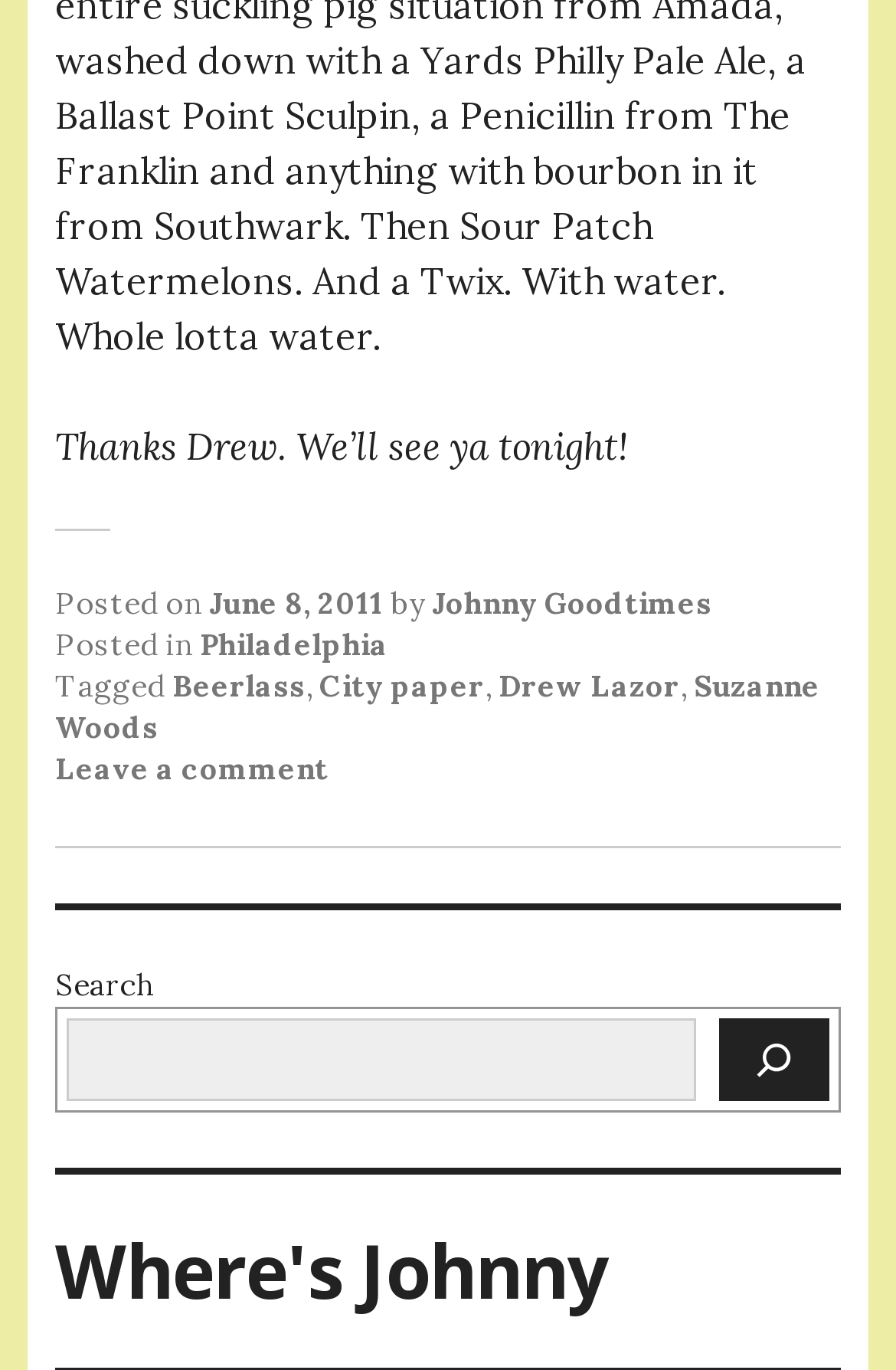Locate the bounding box coordinates of the clickable part needed for the task: "Visit the 'Business' page".

None